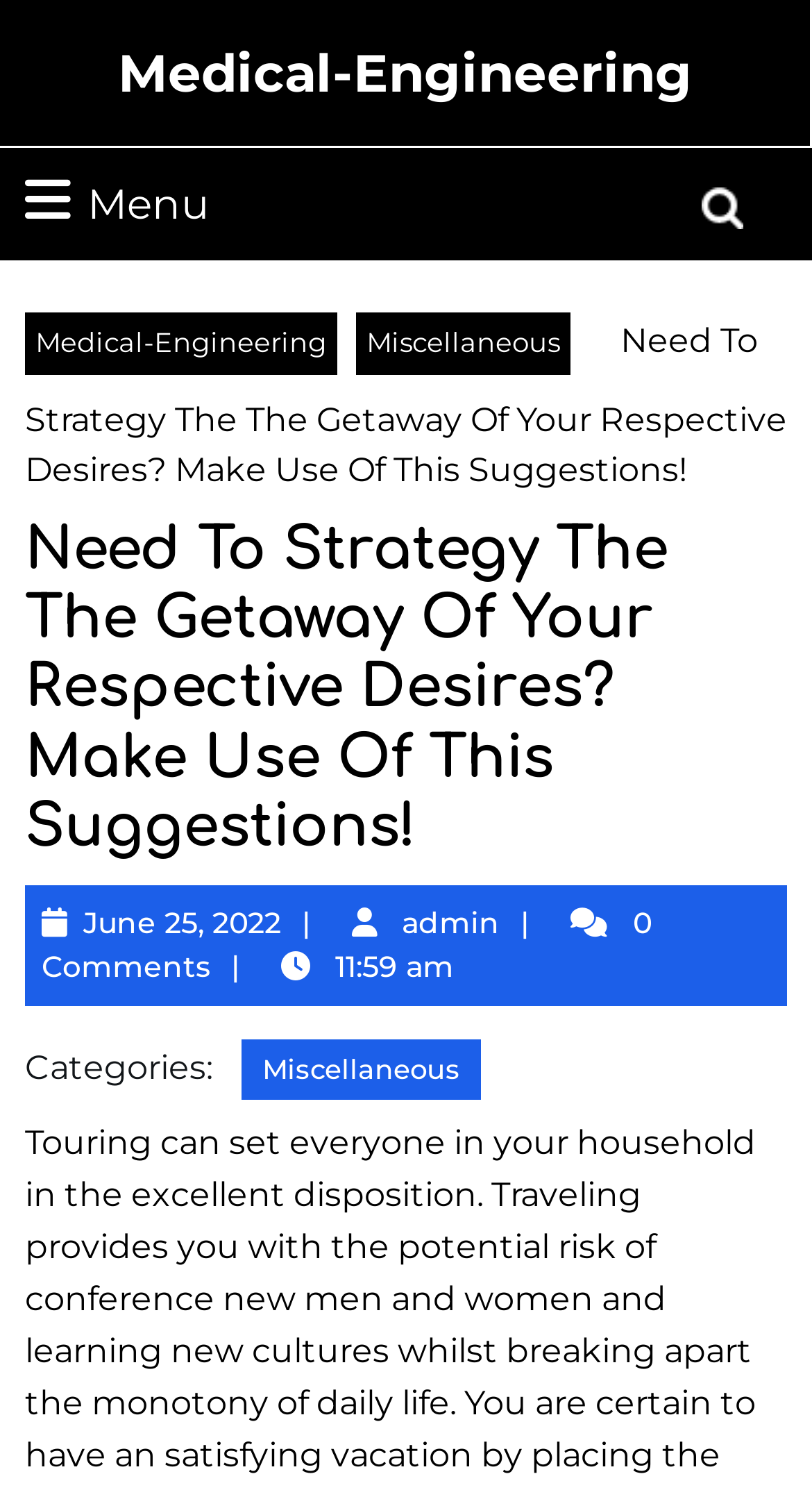Find the bounding box coordinates for the area that must be clicked to perform this action: "Contact Us".

None